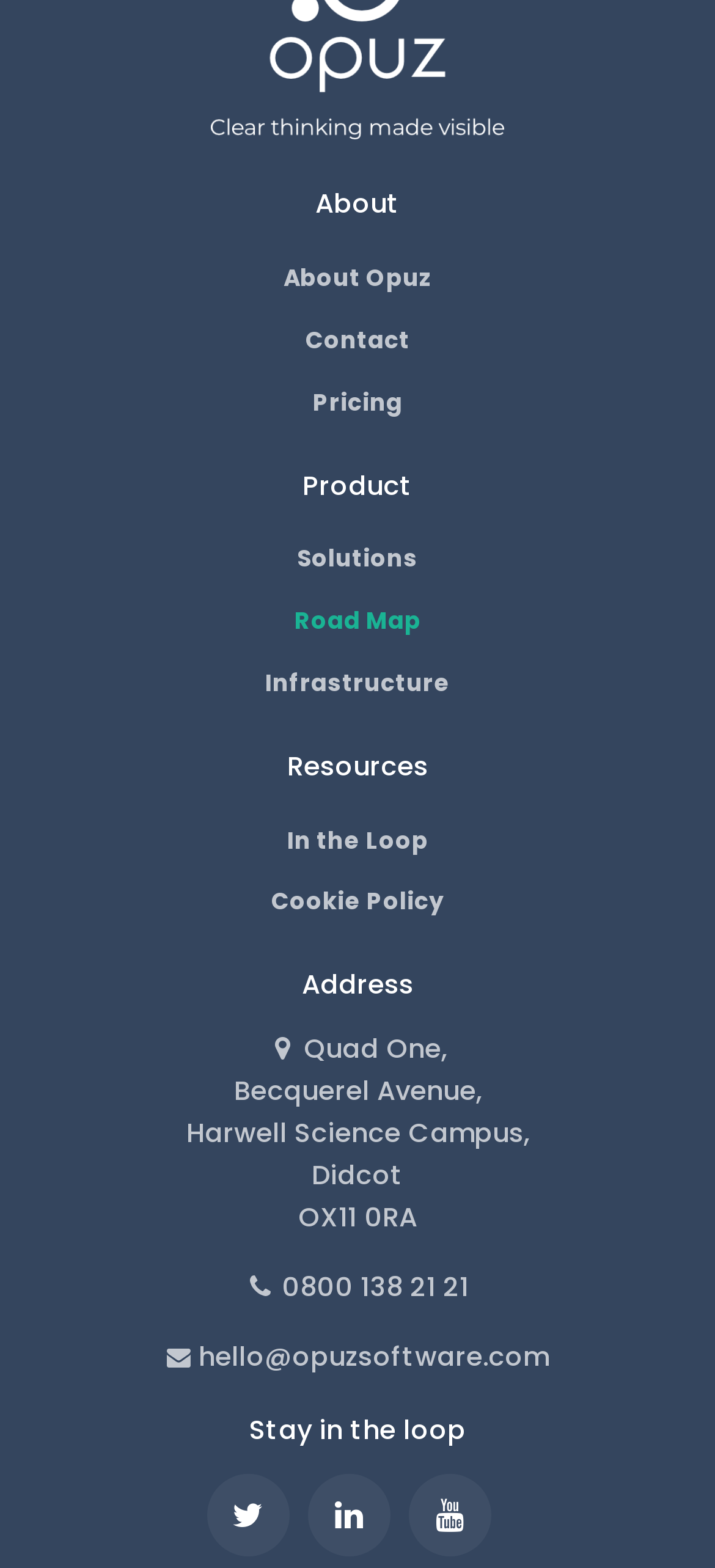What social media platforms does the company have?
Your answer should be a single word or phrase derived from the screenshot.

Twitter, LinkedIn, YouTube